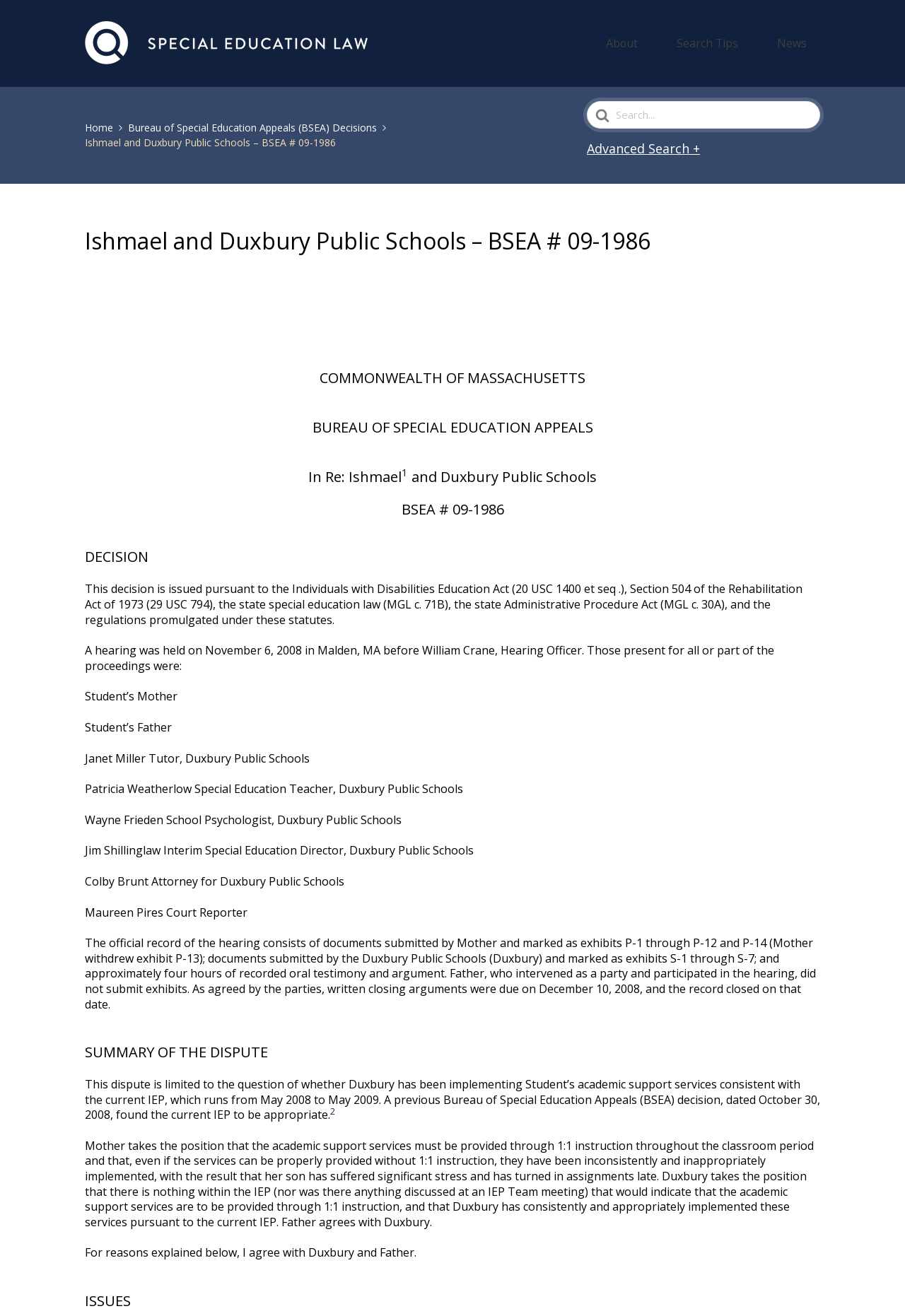Please provide the bounding box coordinates in the format (top-left x, top-left y, bottom-right x, bottom-right y). Remember, all values are floating point numbers between 0 and 1. What is the bounding box coordinate of the region described as: alt="Special Education Law"

[0.094, 0.016, 0.406, 0.05]